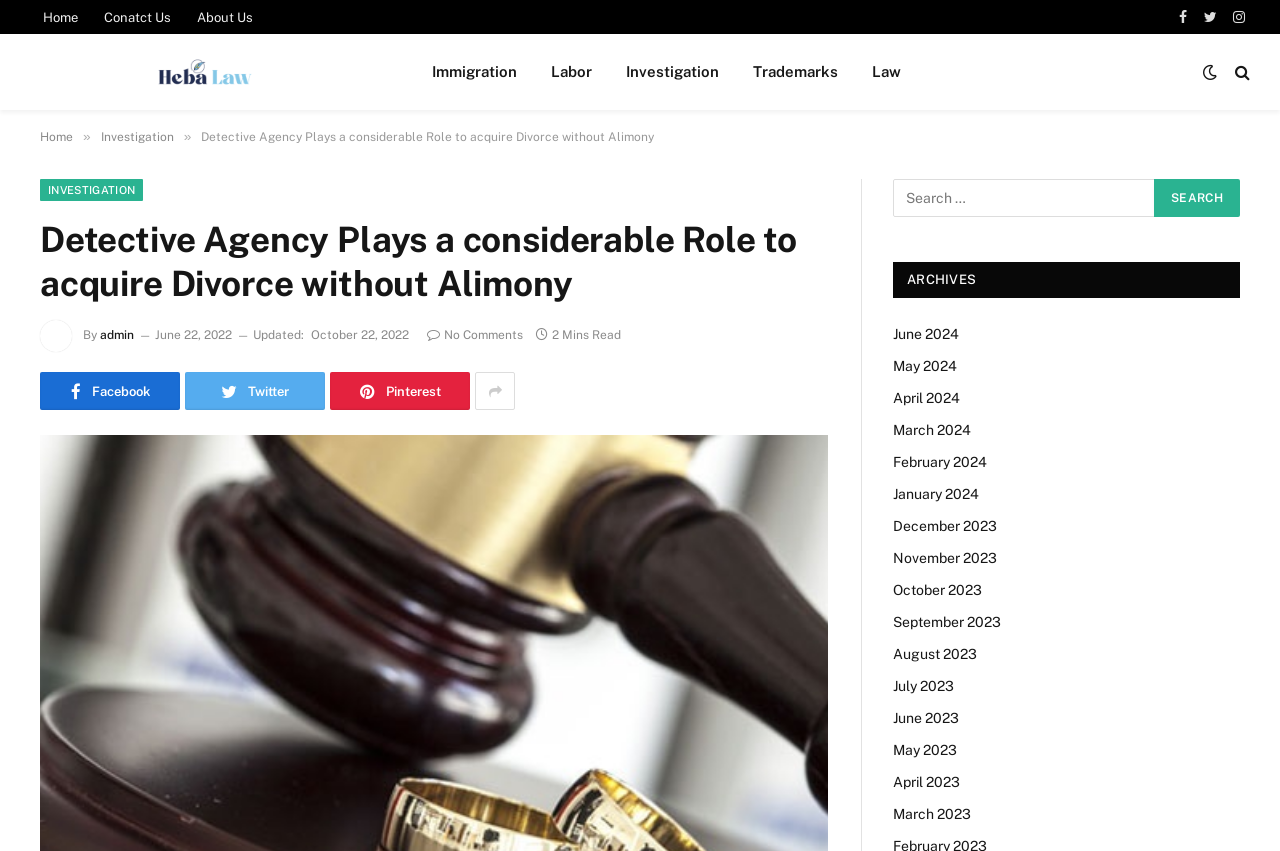Please pinpoint the bounding box coordinates for the region I should click to adhere to this instruction: "View the Investigation page".

[0.079, 0.153, 0.136, 0.169]